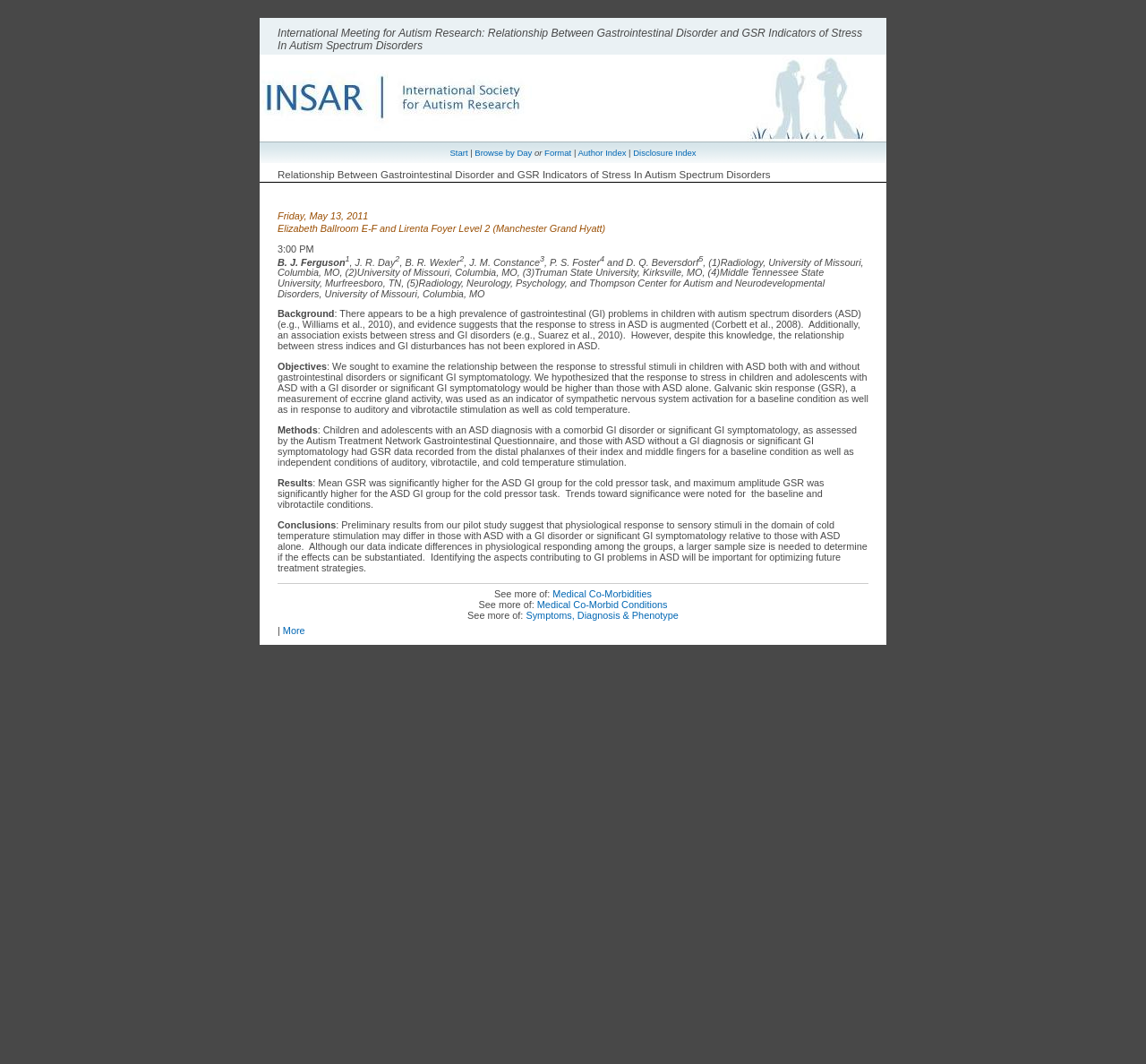Please find and give the text of the main heading on the webpage.

International Meeting for Autism Research: Relationship Between Gastrointestinal Disorder and GSR Indicators of Stress In Autism Spectrum Disorders